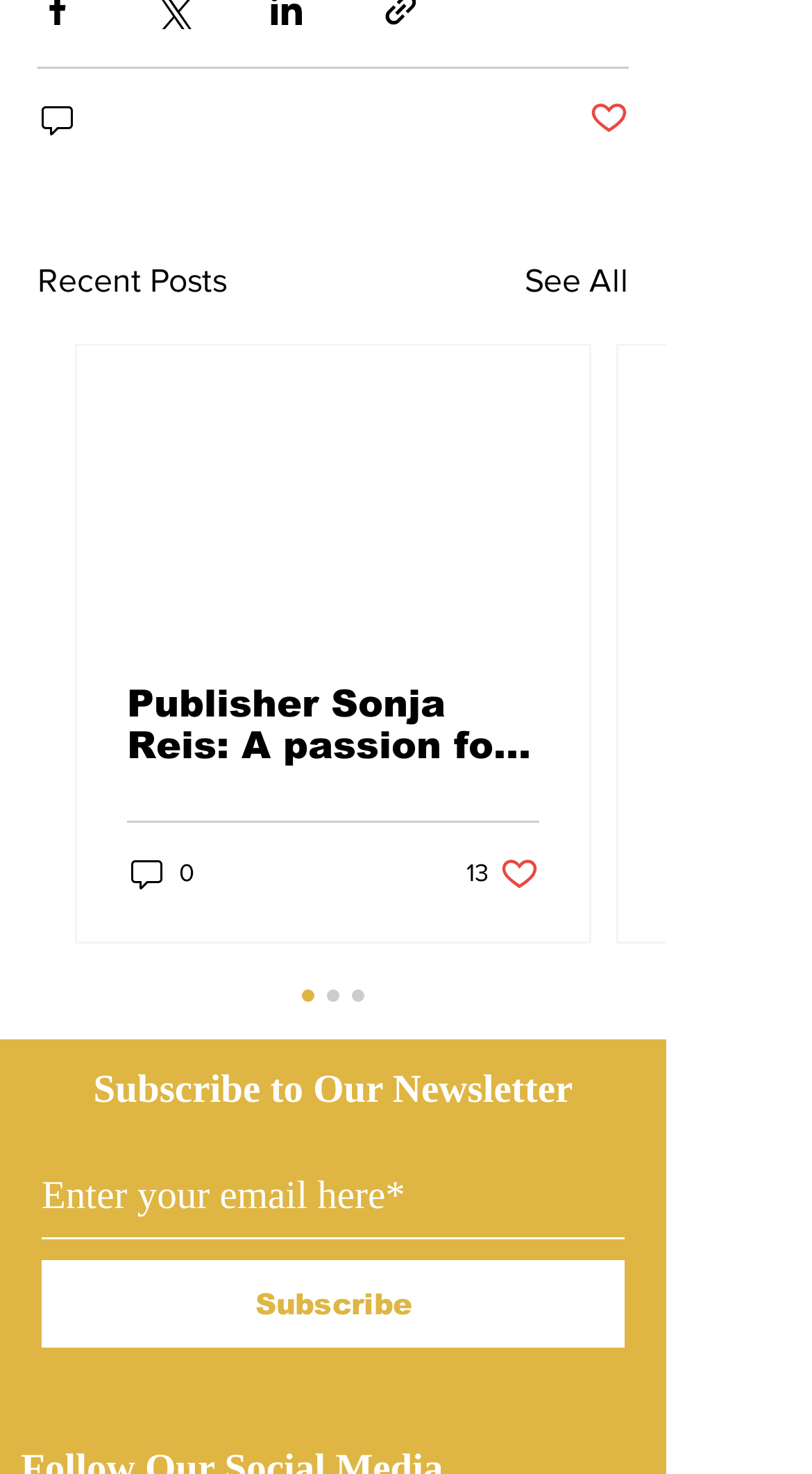Identify the bounding box for the UI element described as: "Post not marked as liked". The coordinates should be four float numbers between 0 and 1, i.e., [left, top, right, bottom].

[0.726, 0.066, 0.774, 0.096]